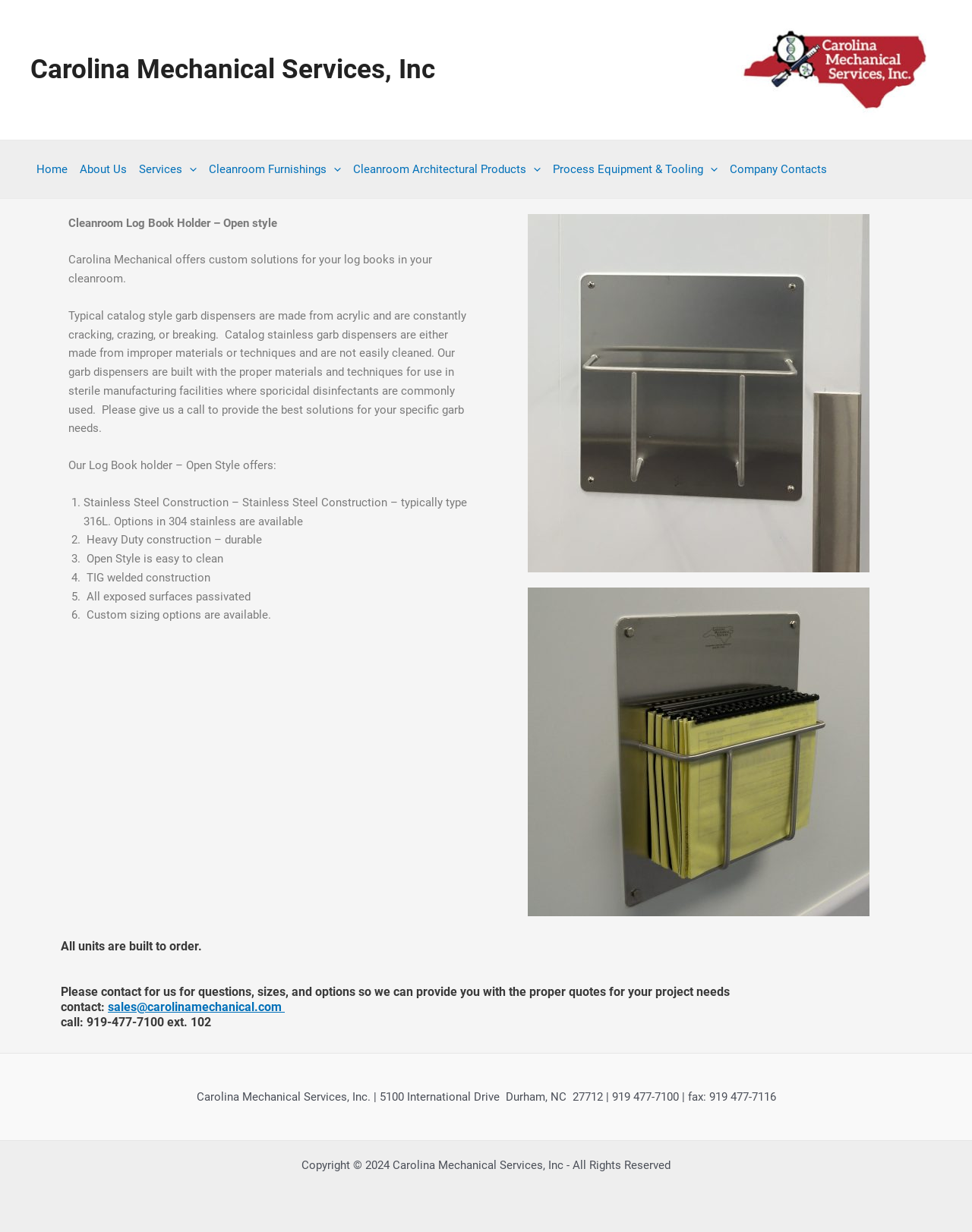Please locate the bounding box coordinates of the element that should be clicked to achieve the given instruction: "Click Cleanroom Furnishings Menu Toggle".

[0.209, 0.114, 0.357, 0.161]